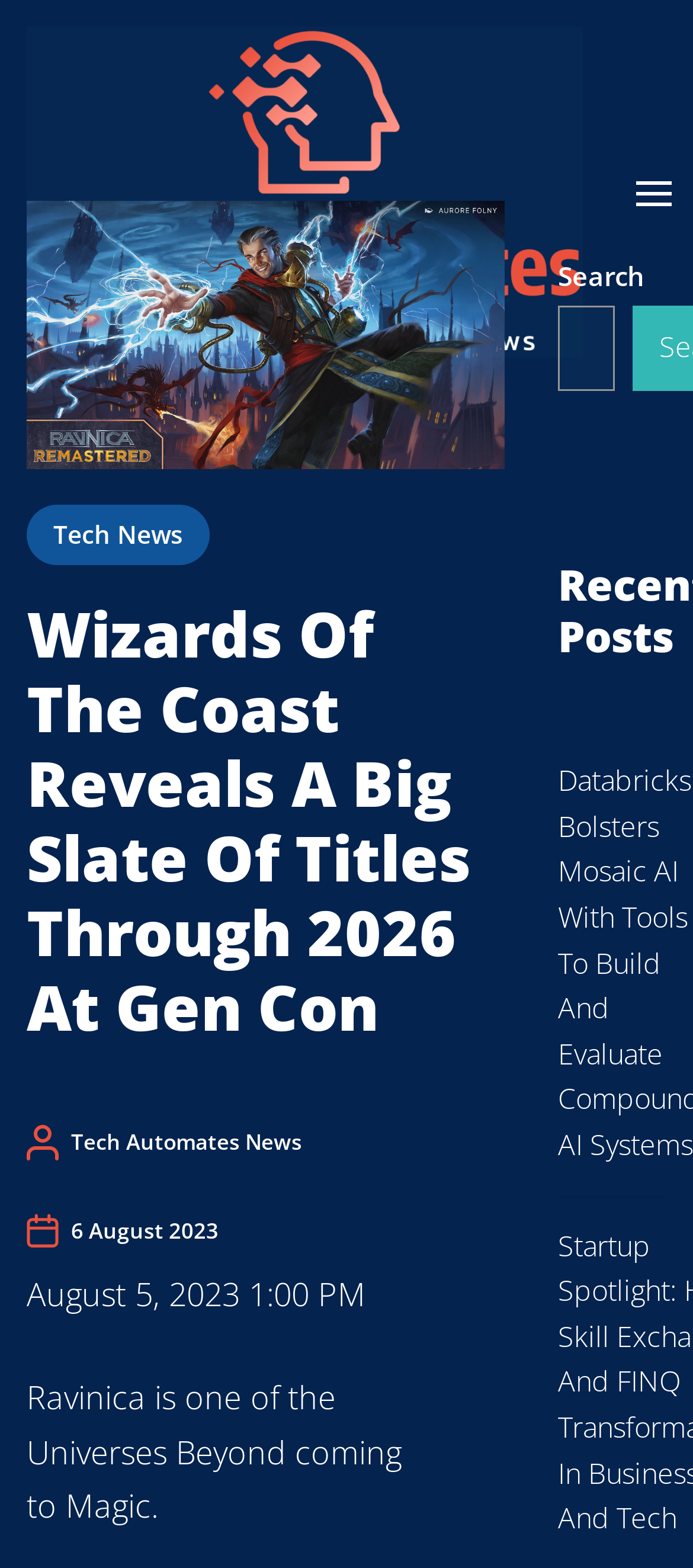Provide a brief response in the form of a single word or phrase:
What is the date of the article?

August 5, 2023